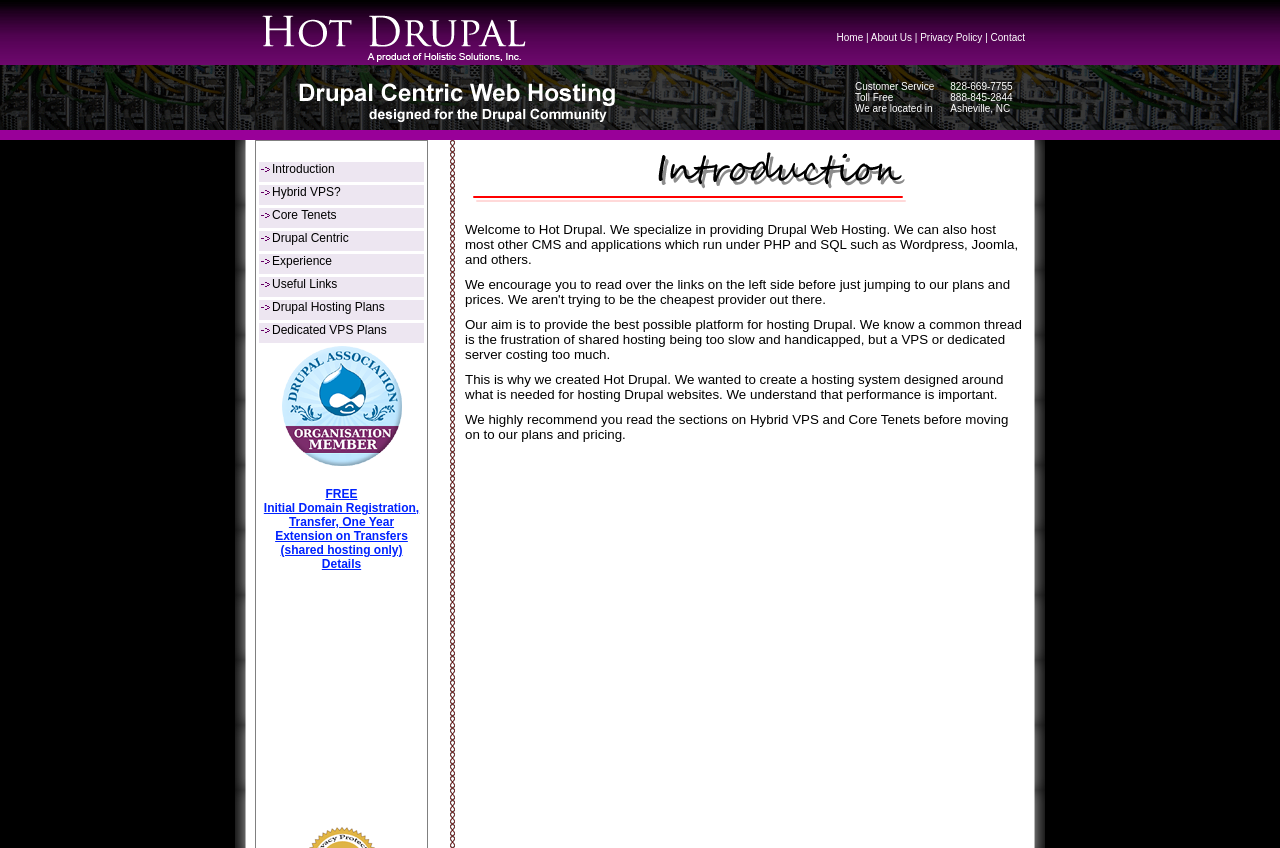Highlight the bounding box coordinates of the element you need to click to perform the following instruction: "Click the Home link."

[0.654, 0.038, 0.674, 0.051]